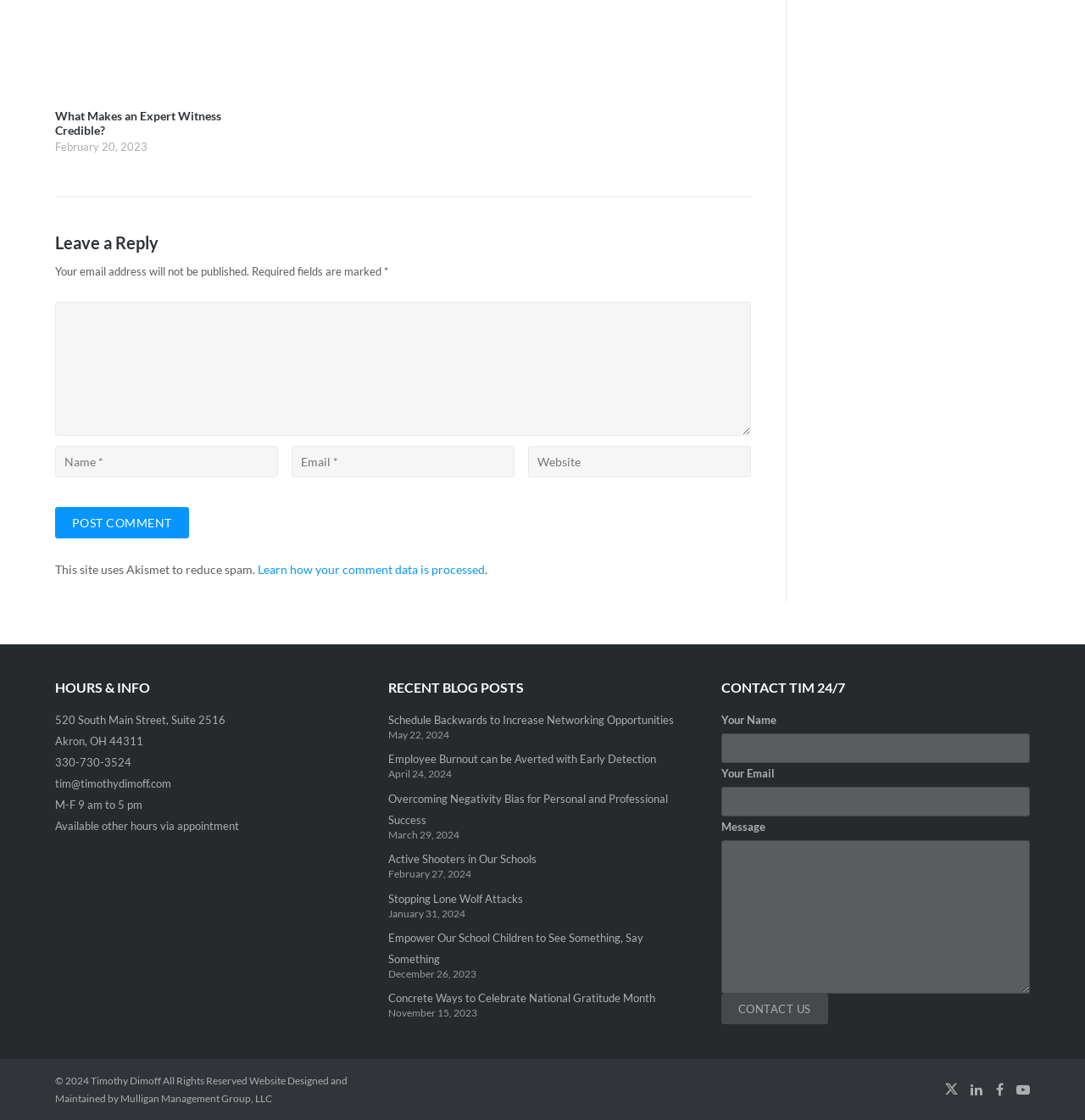Please determine the bounding box coordinates of the element to click on in order to accomplish the following task: "Leave a comment". Ensure the coordinates are four float numbers ranging from 0 to 1, i.e., [left, top, right, bottom].

[0.051, 0.207, 0.692, 0.226]